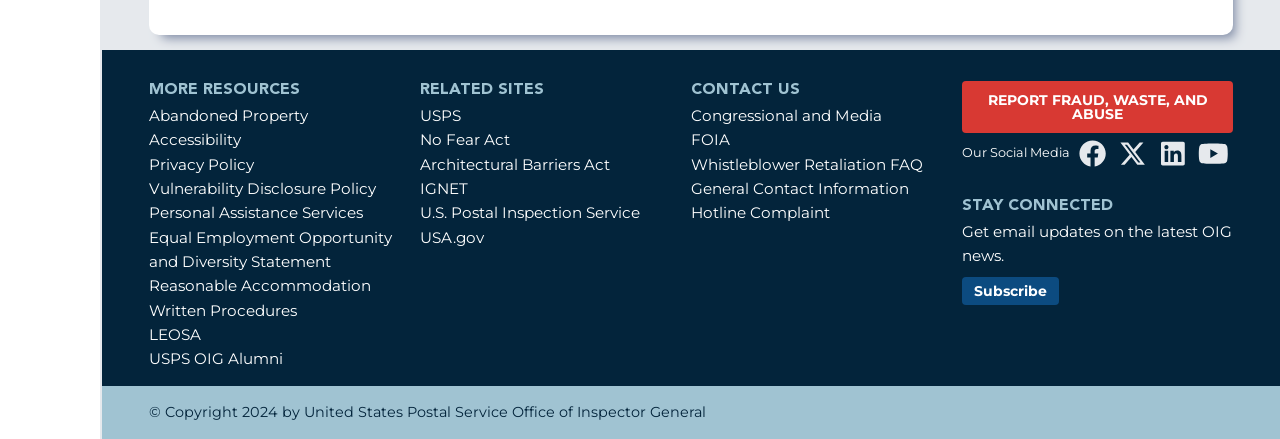Based on the element description: "U.S. Postal Inspection Service", identify the UI element and provide its bounding box coordinates. Use four float numbers between 0 and 1, [left, top, right, bottom].

[0.328, 0.463, 0.5, 0.506]